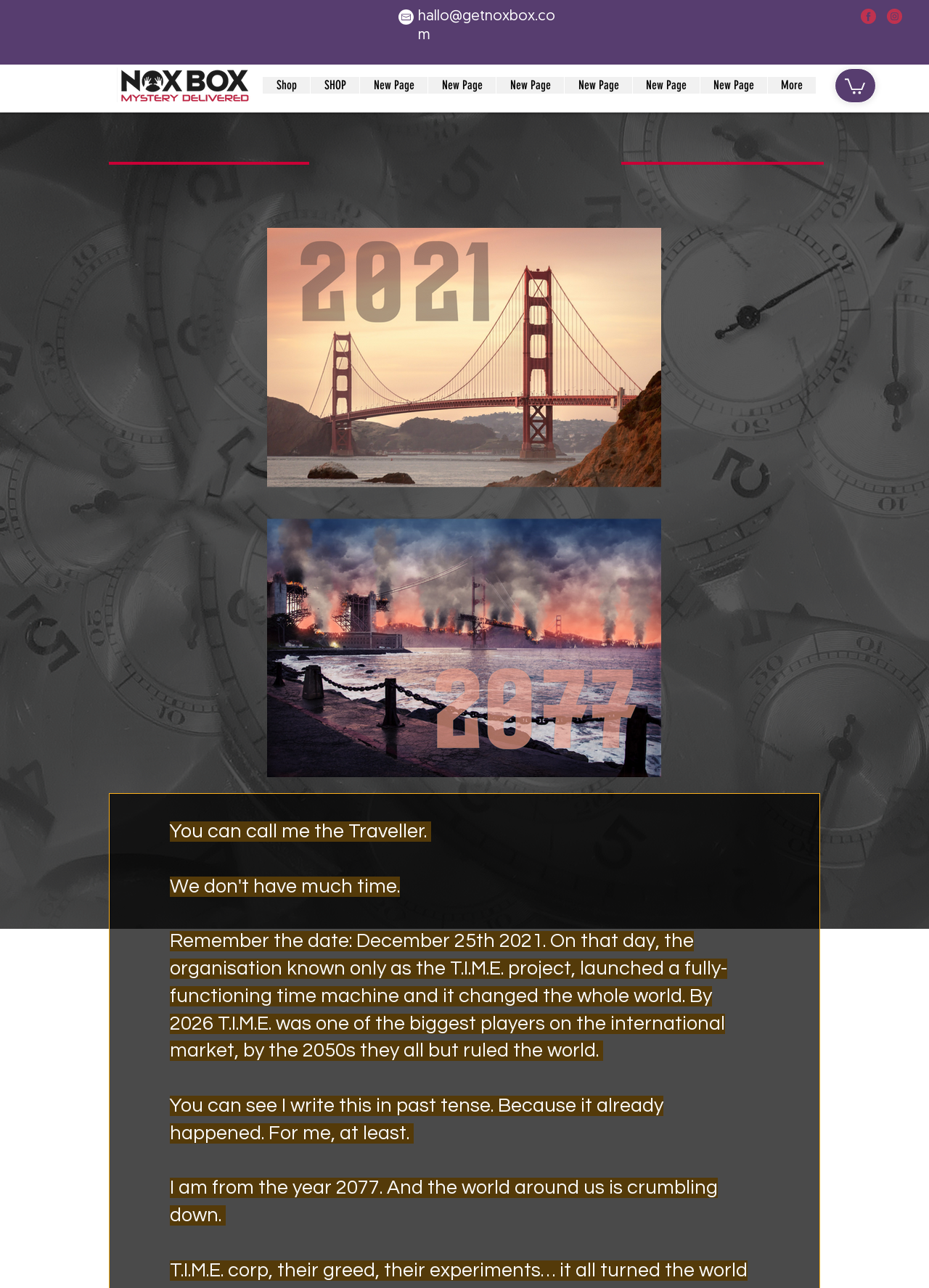Please specify the bounding box coordinates of the area that should be clicked to accomplish the following instruction: "Click the Nox Box Logo". The coordinates should consist of four float numbers between 0 and 1, i.e., [left, top, right, bottom].

[0.126, 0.053, 0.273, 0.08]